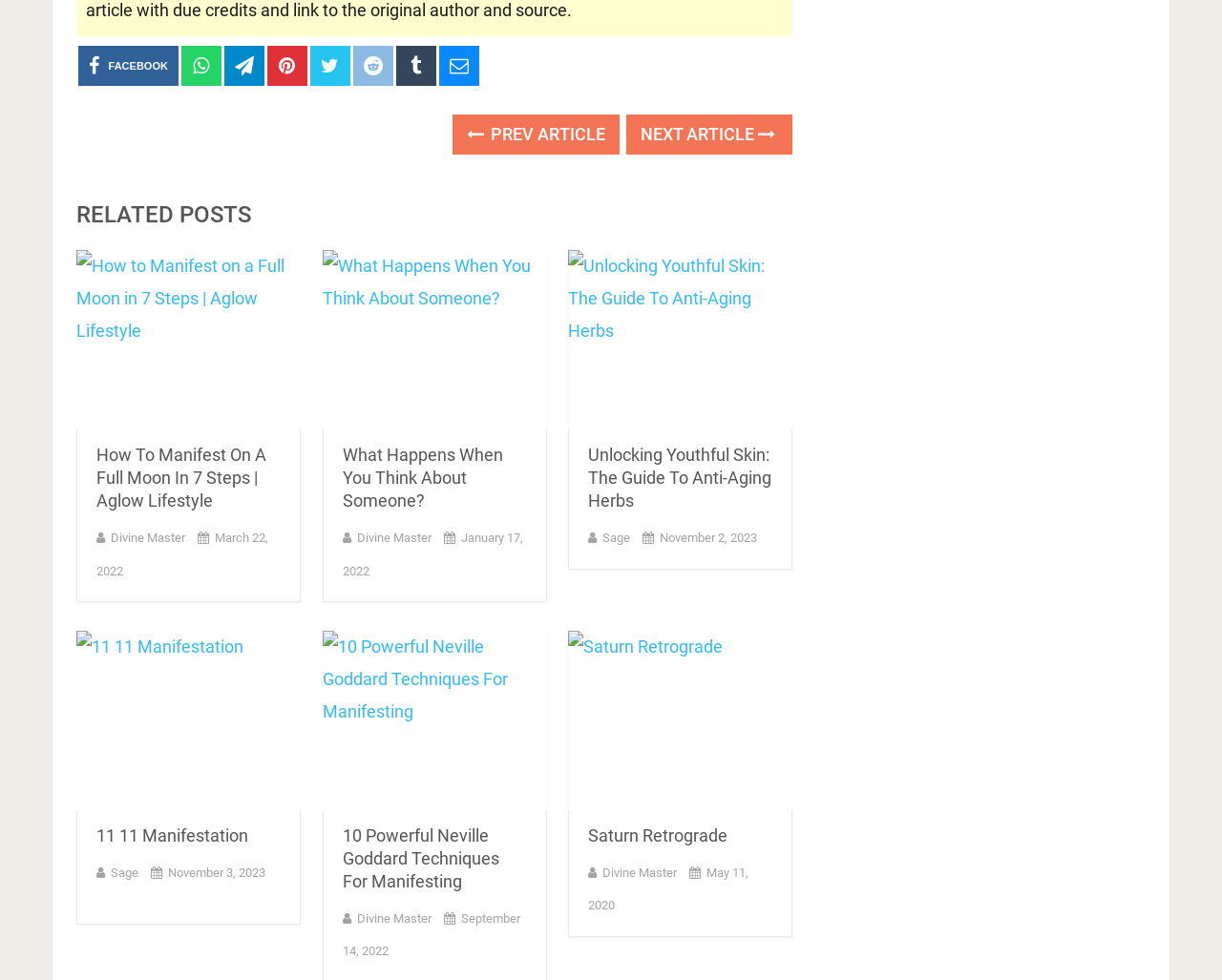What is the purpose of the 'NEXT ARTICLE' and 'PREV ARTICLE' links?
From the image, respond with a single word or phrase.

Navigation